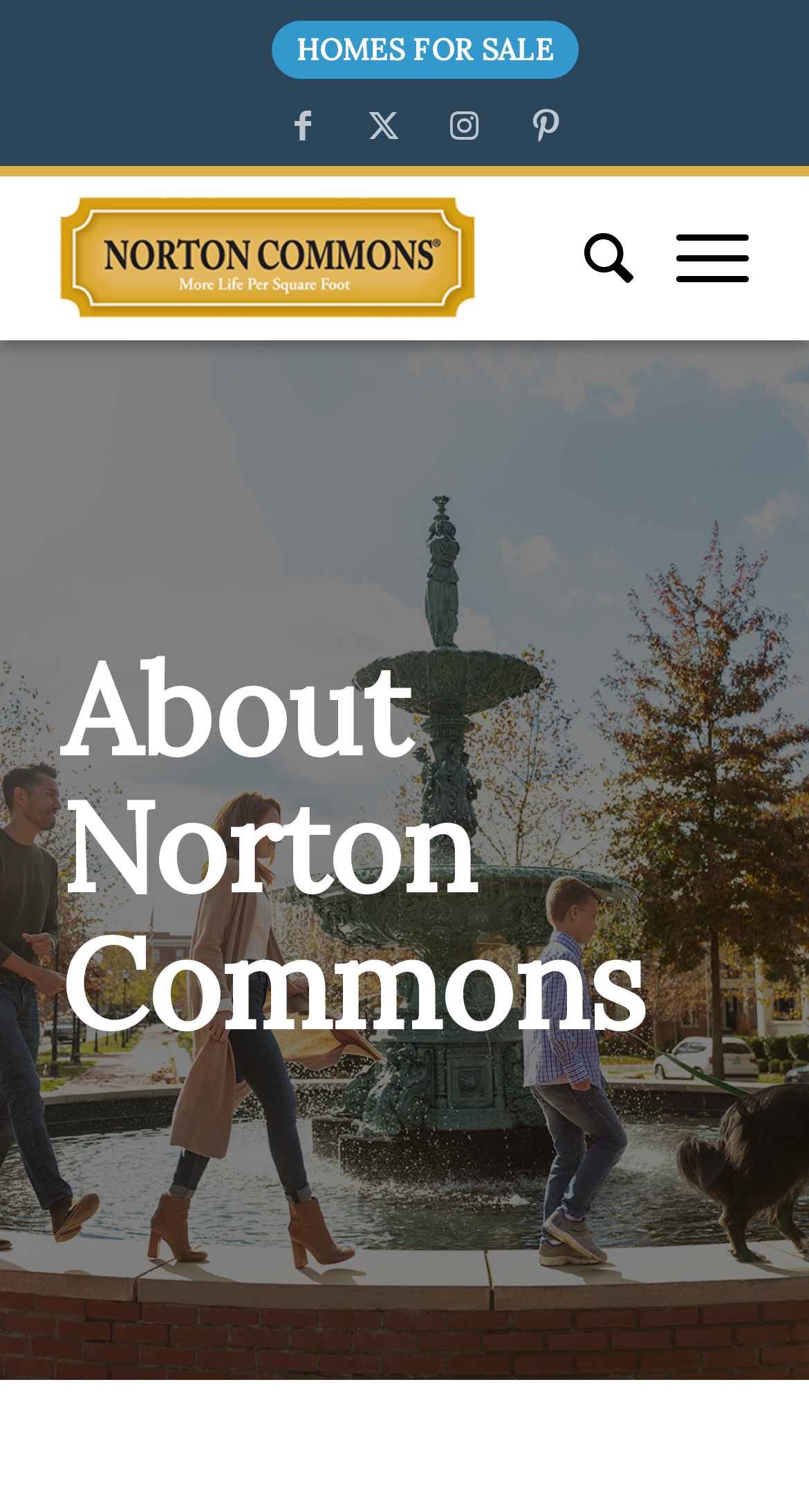What is the orientation of the menu?
Please ensure your answer is as detailed and informative as possible.

I found the answer by looking at the menu element with bounding box coordinates [0.31, 0.014, 0.715, 0.055] and its orientation attribute, which is set to 'vertical'.